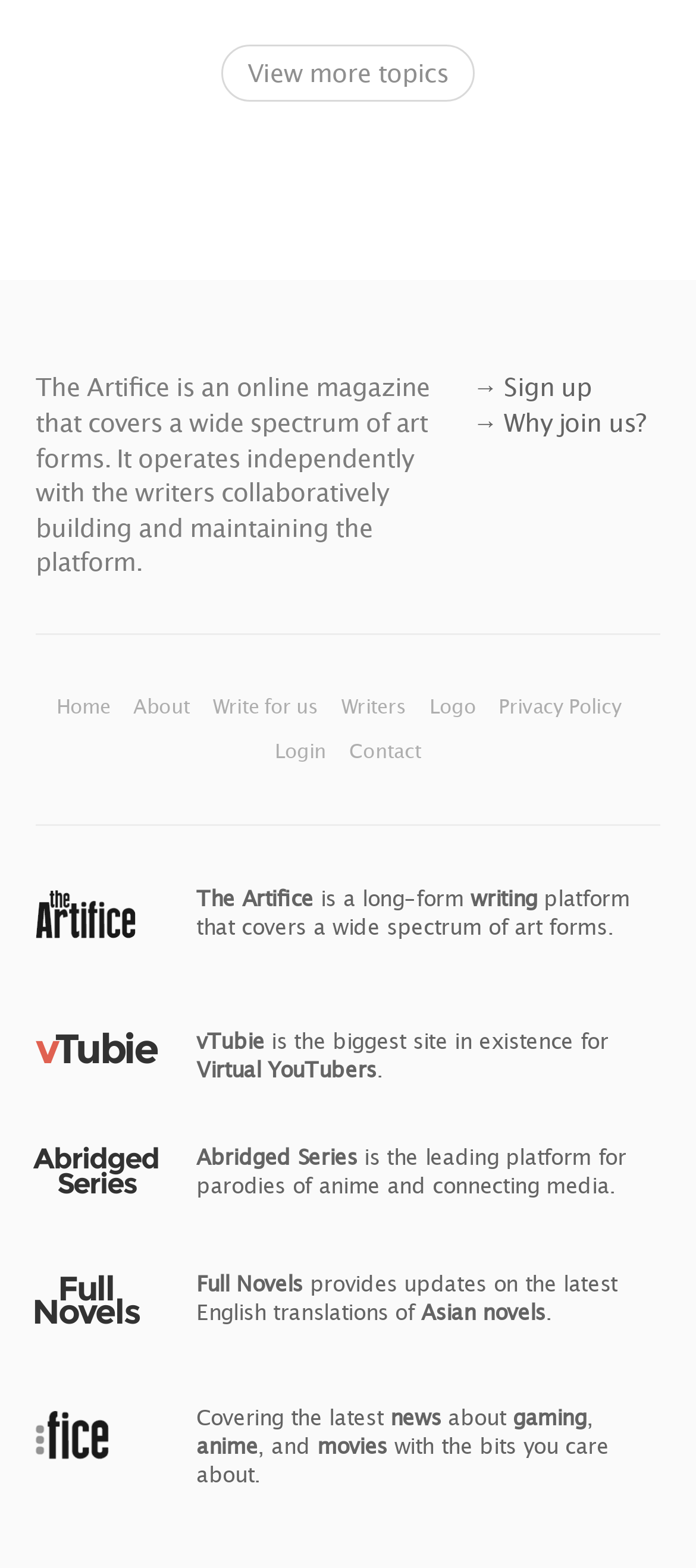Provide a one-word or one-phrase answer to the question:
What is the purpose of the 'Sign up' link?

To join the platform